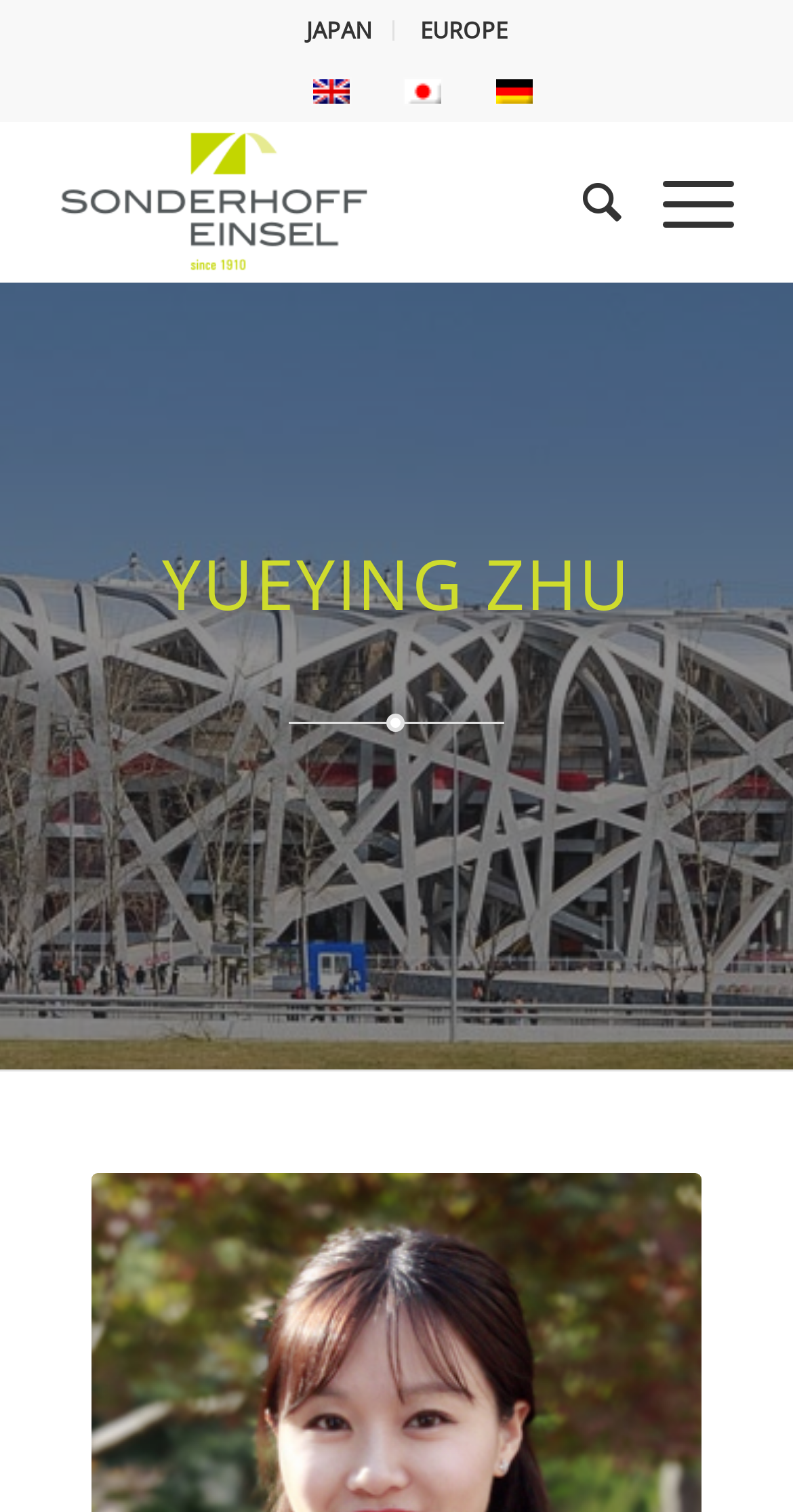Answer the following inquiry with a single word or phrase:
How many languages can be switched to?

4